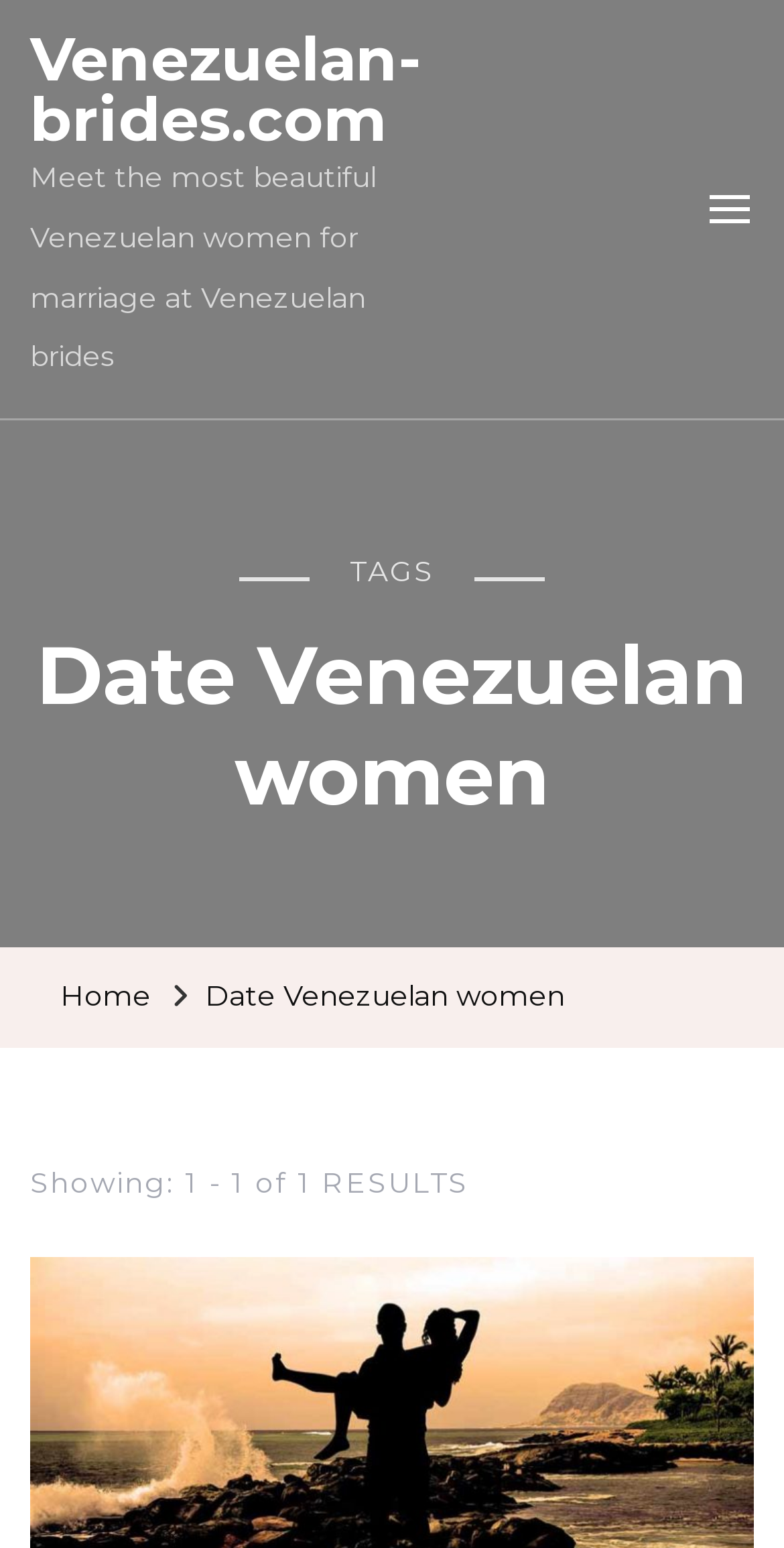What is the category of the webpage?
Based on the image, provide a one-word or brief-phrase response.

TAGS